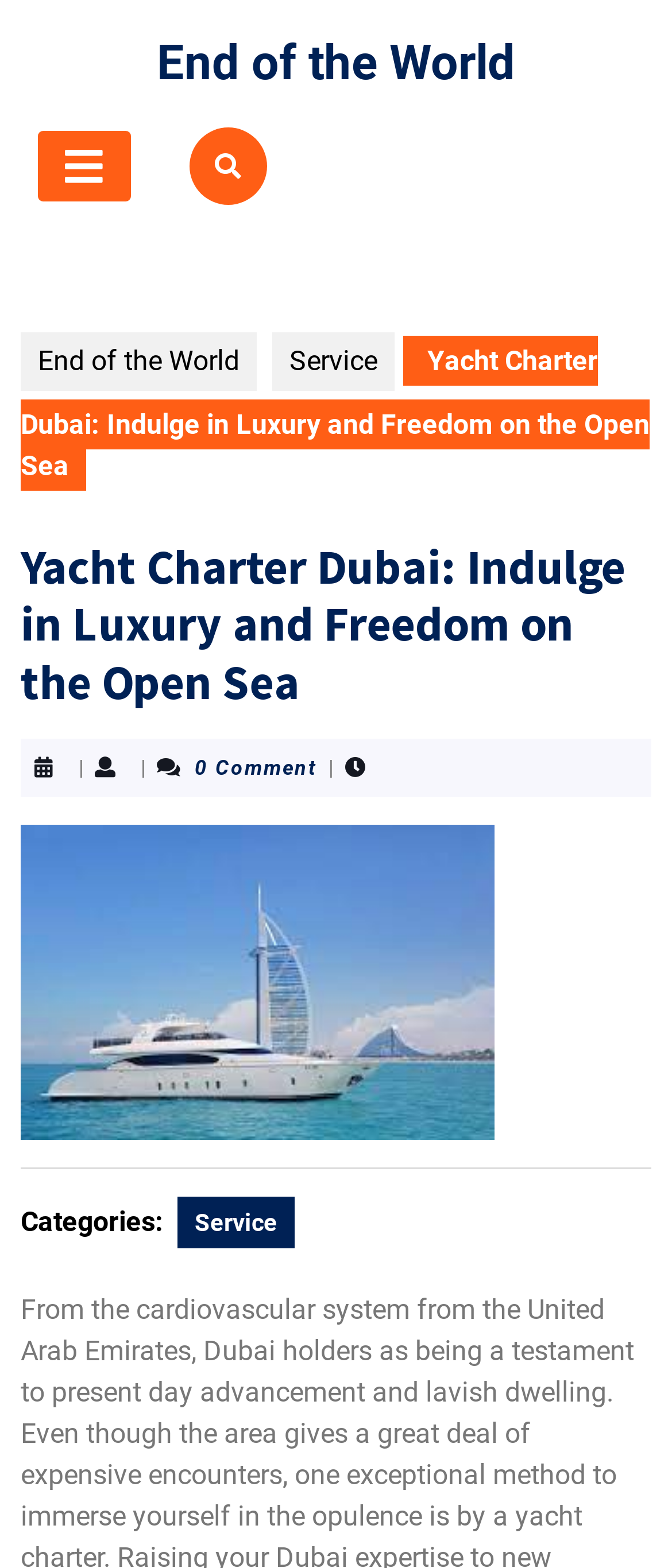Examine the image carefully and respond to the question with a detailed answer: 
Is the open button selected?

I found a tab element with the text ' Open Button' and its selected property is set to False, indicating that the open button is not selected.